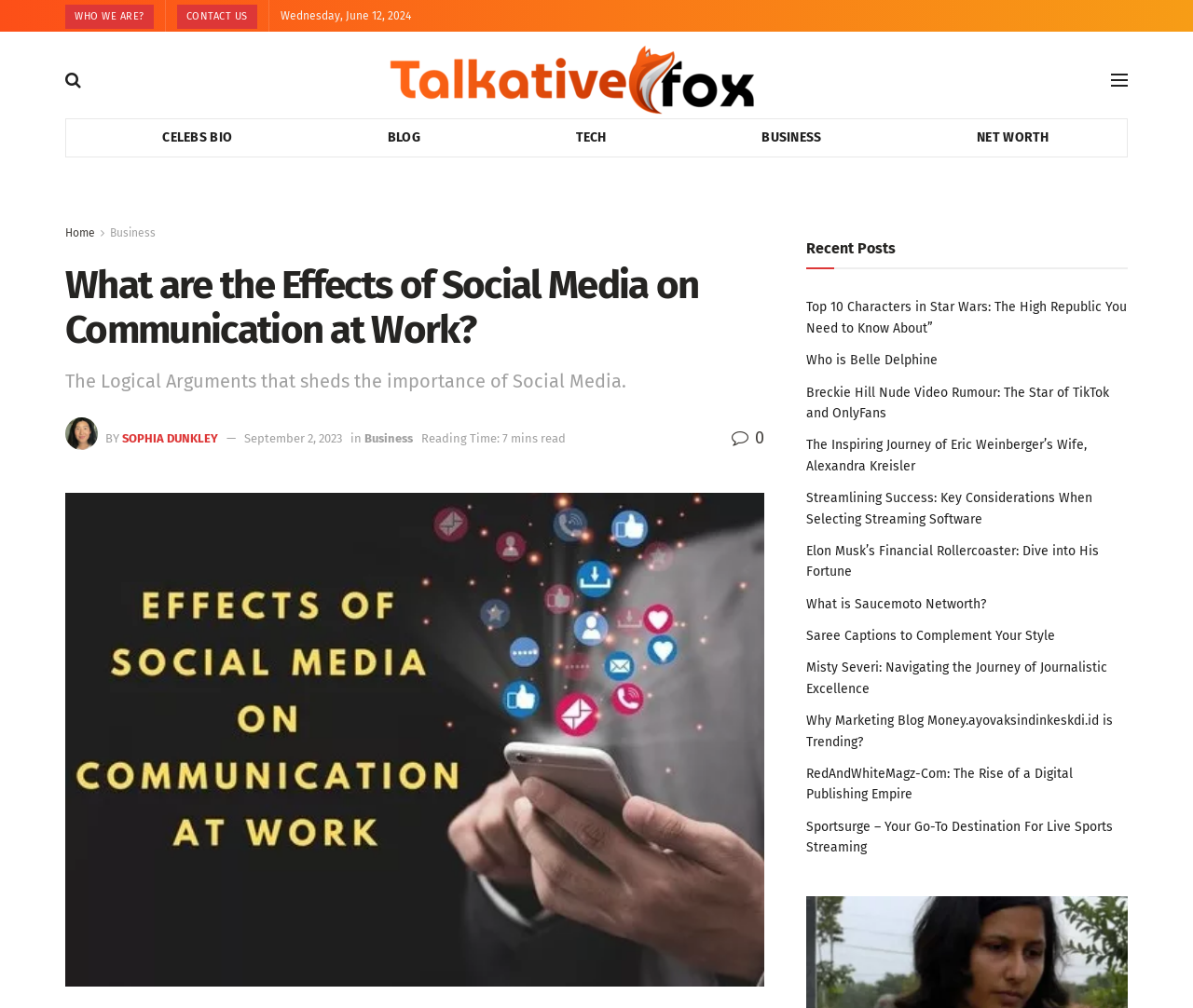Review the image closely and give a comprehensive answer to the question: What is the topic of the main article?

I determined the topic of the main article by examining the heading element with the text 'What are the Effects of Social Media on Communication at Work?' which has a bounding box coordinate of [0.055, 0.26, 0.641, 0.35]. This heading is prominently displayed on the webpage, indicating that it is the main topic of the article.